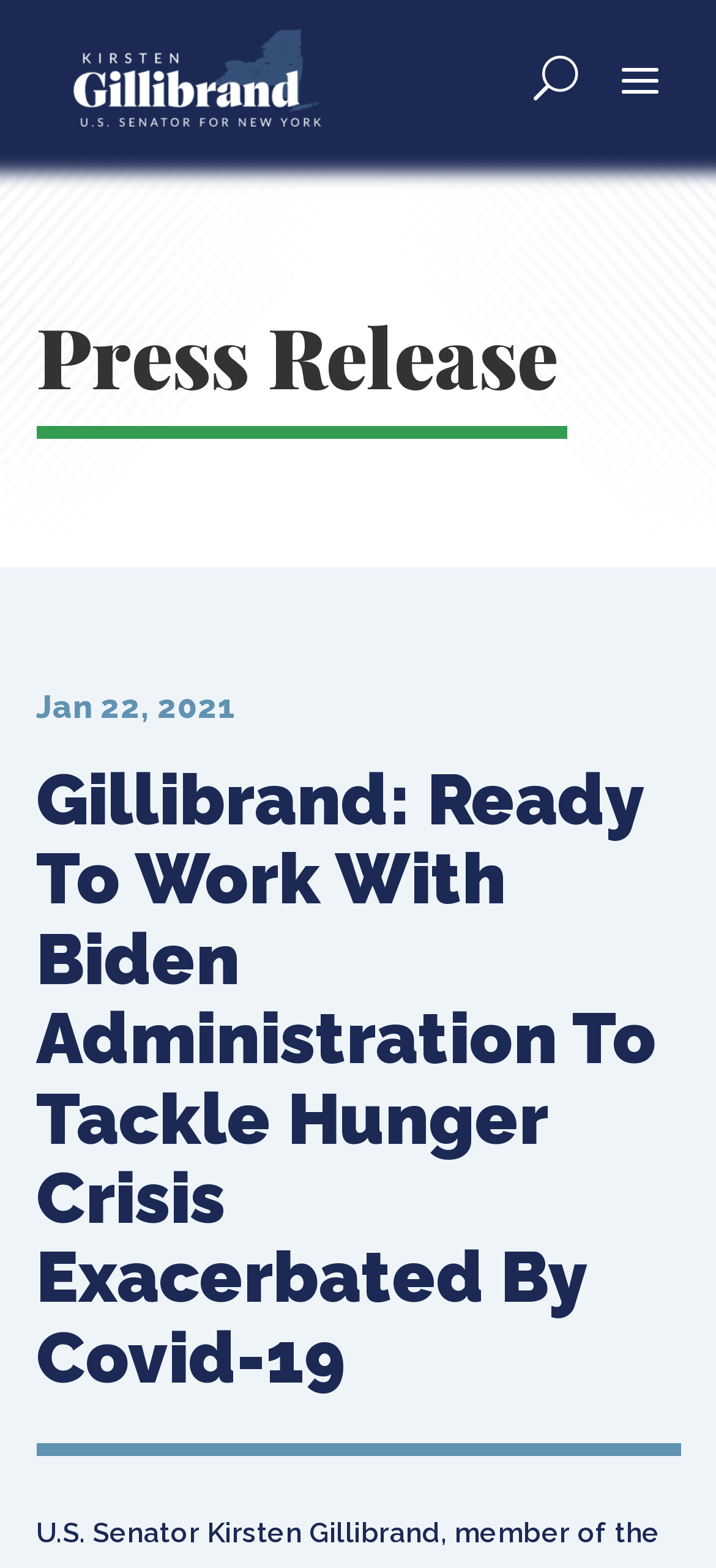Identify the bounding box coordinates for the UI element described as: "aria-label="Open Search"".

[0.745, 0.031, 0.809, 0.068]